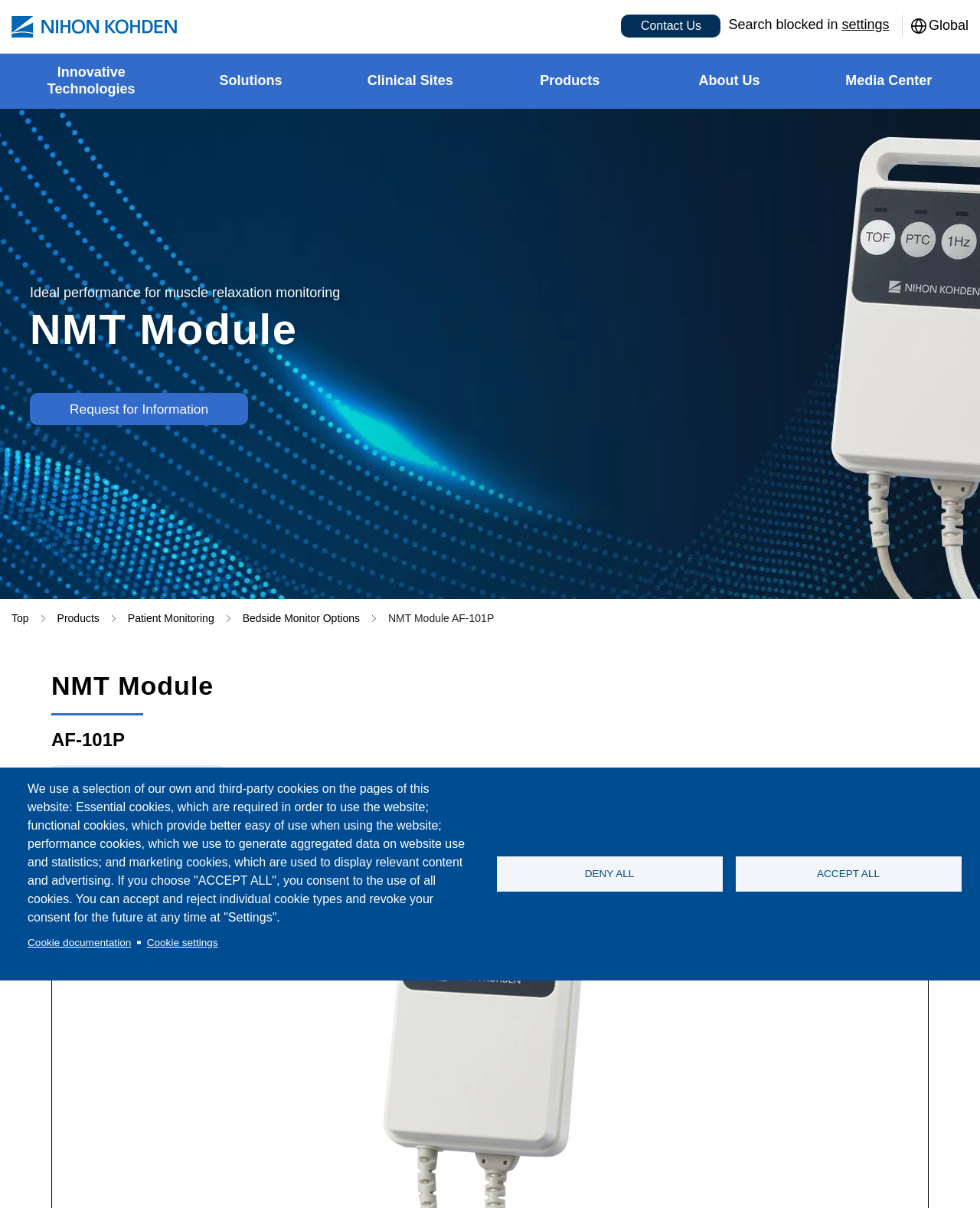Locate the bounding box coordinates of the element to click to perform the following action: 'view Nepheline Syenite Rock'. The coordinates should be given as four float values between 0 and 1, in the form of [left, top, right, bottom].

None